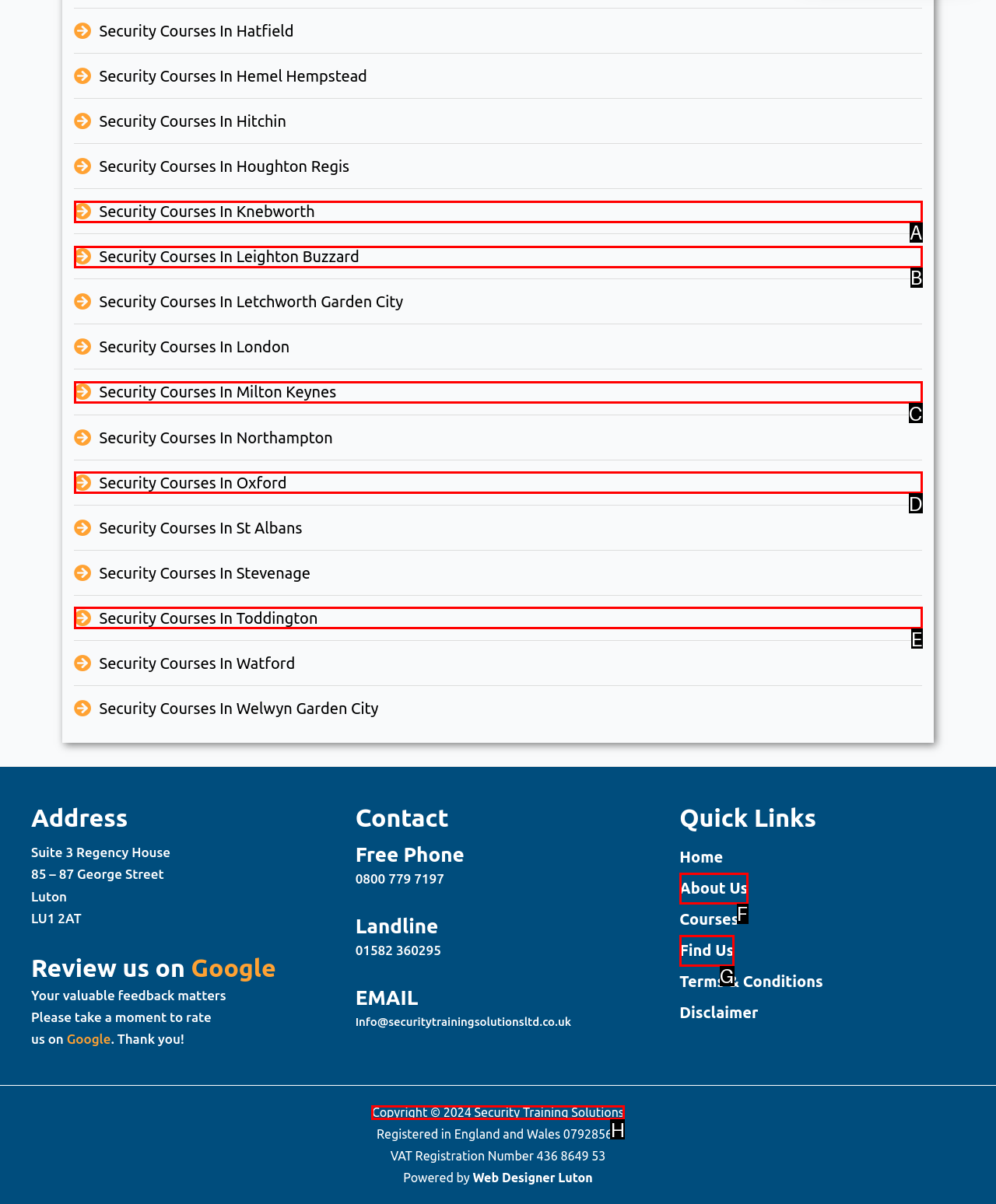Select the appropriate HTML element to click on to finish the task: Check the Copyright information.
Answer with the letter corresponding to the selected option.

H